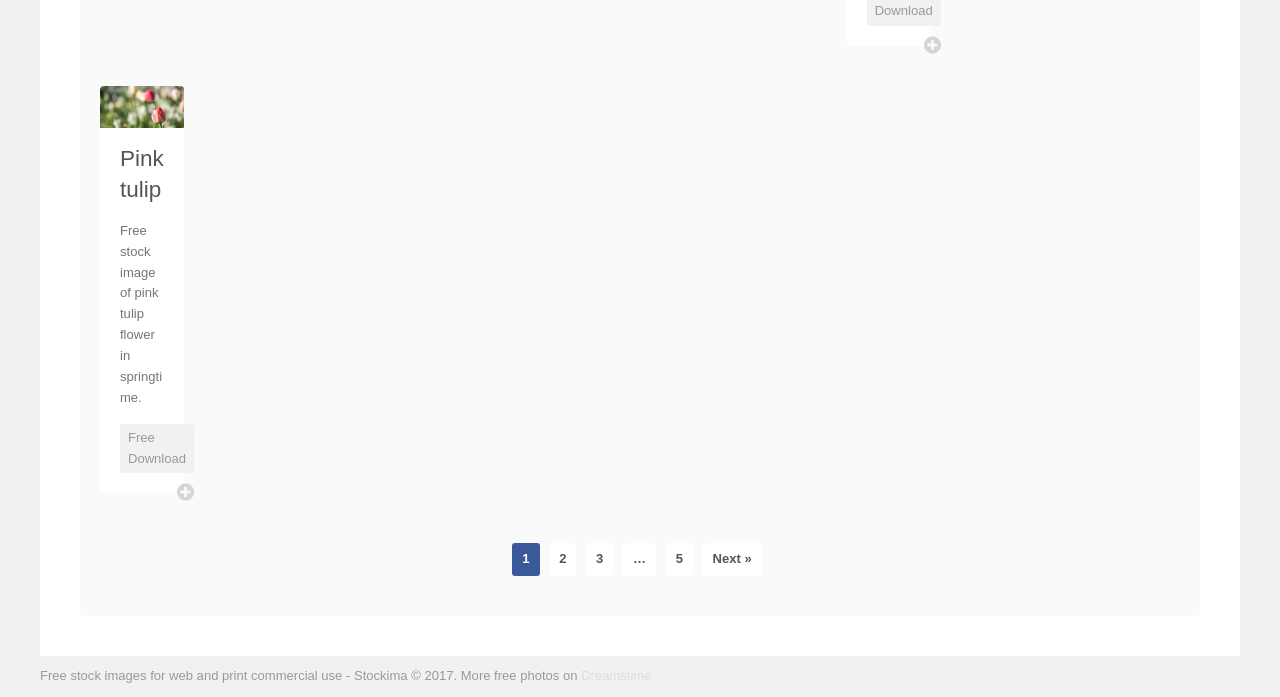Respond to the following query with just one word or a short phrase: 
What is the name of the flower in the image?

Pink tulip